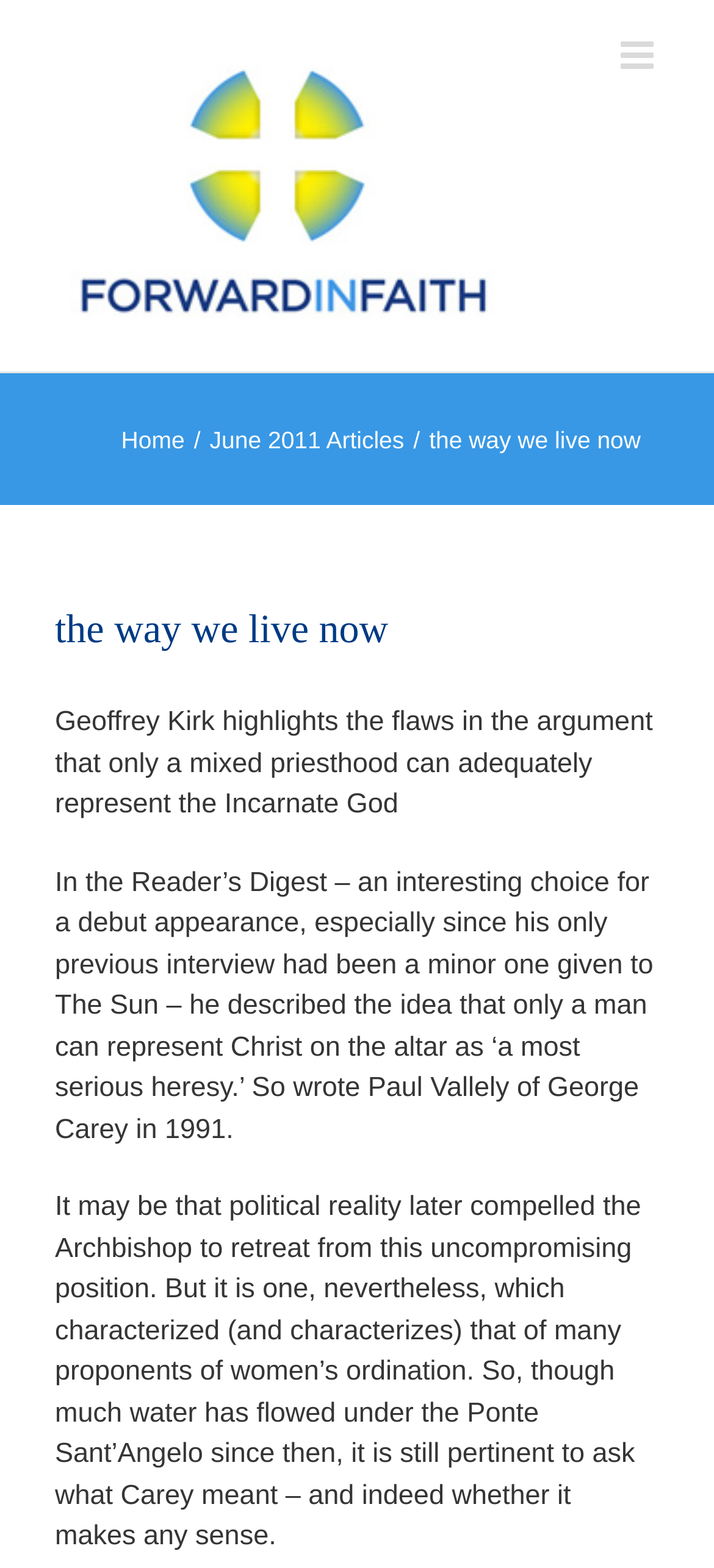Refer to the image and provide an in-depth answer to the question:
What is the title of the article?

The title of the article can be found in the main content section of the webpage. It is a heading element that reads 'the way we live now', which is the title of the article.